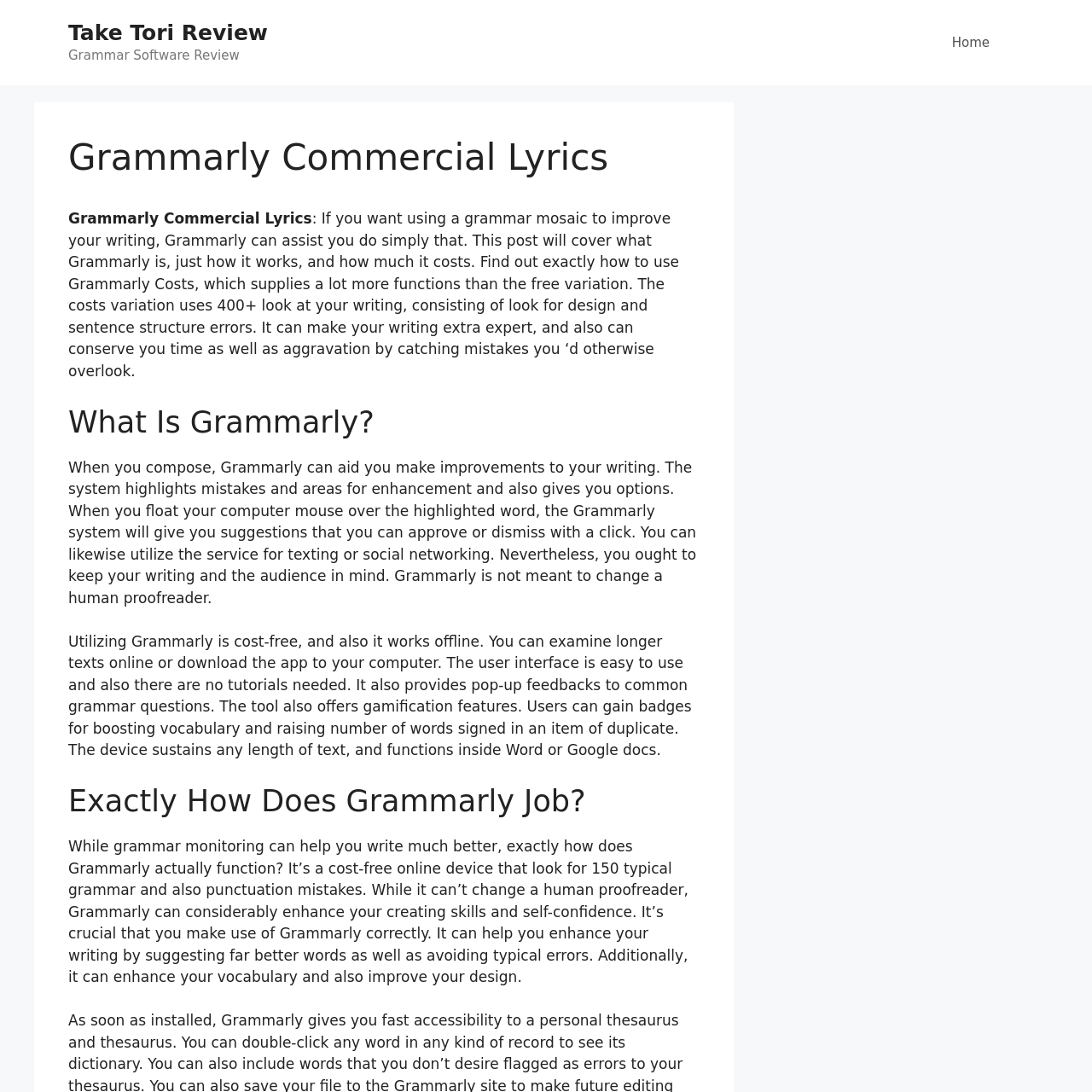Provide a brief response to the question below using one word or phrase:
What features does Grammarly offer?

400+ checks